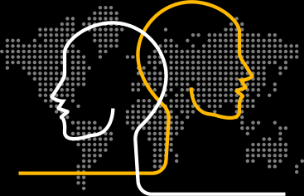Explain the image thoroughly, mentioning every notable detail.

The image features a stylized illustration of two human profiles, one outlined in white and the other in yellow, facing opposite directions. These profiles are set against a background that displays a dotted world map, symbolizing global perspectives and communication. The yellow line curving around the second profile suggests a connection or dialogue between cultures. This artwork evokes themes of understanding and interaction, particularly in the context of healthcare and support for migrant populations, as indicated by the surrounding text. The visual representation aligns with the message of facilitating effective communication across diverse backgrounds while highlighting the importance of empathy in dealing with sensitive subjects.